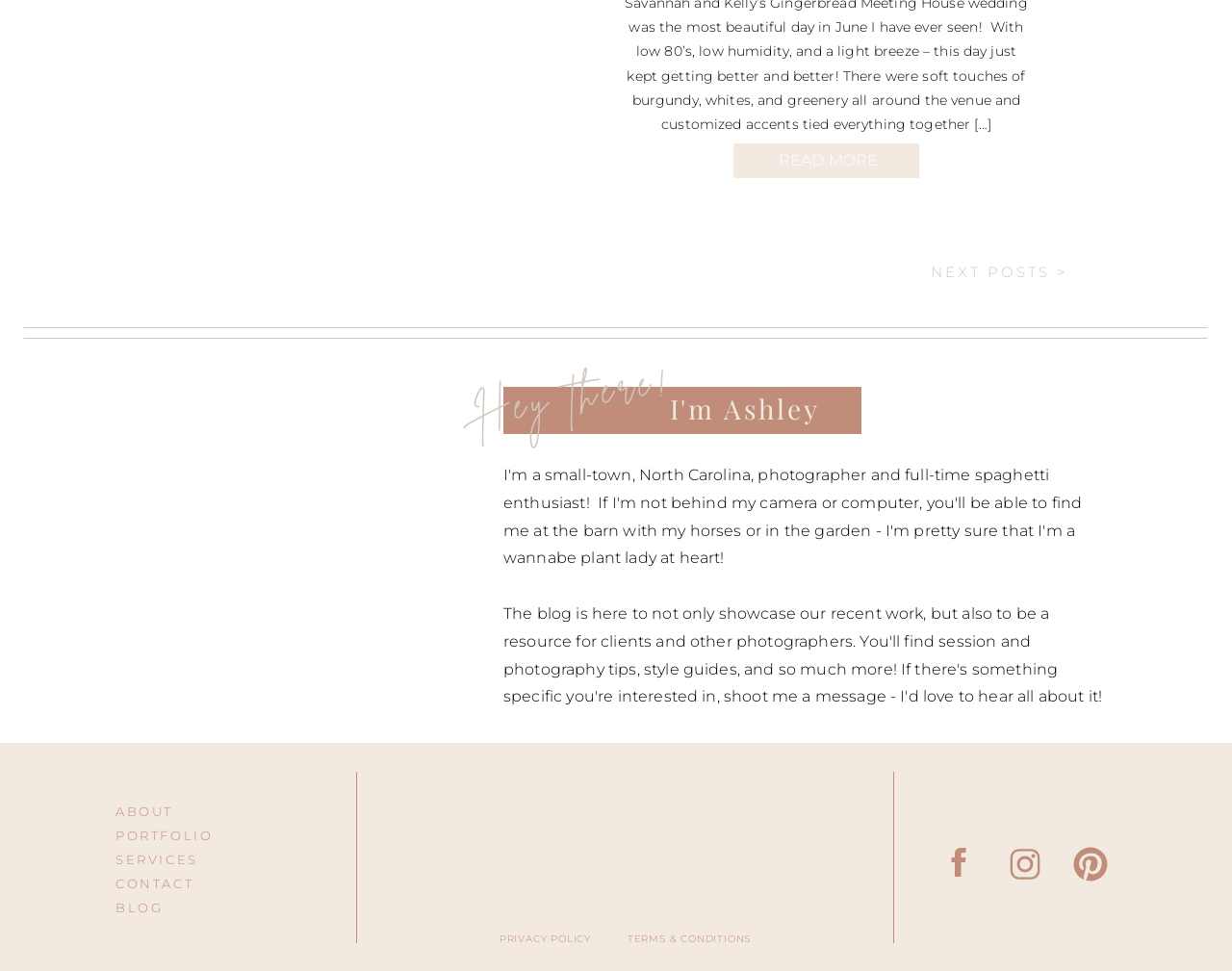Determine the bounding box coordinates for the HTML element described here: "parent_node: BLOG".

[0.816, 0.87, 0.848, 0.91]